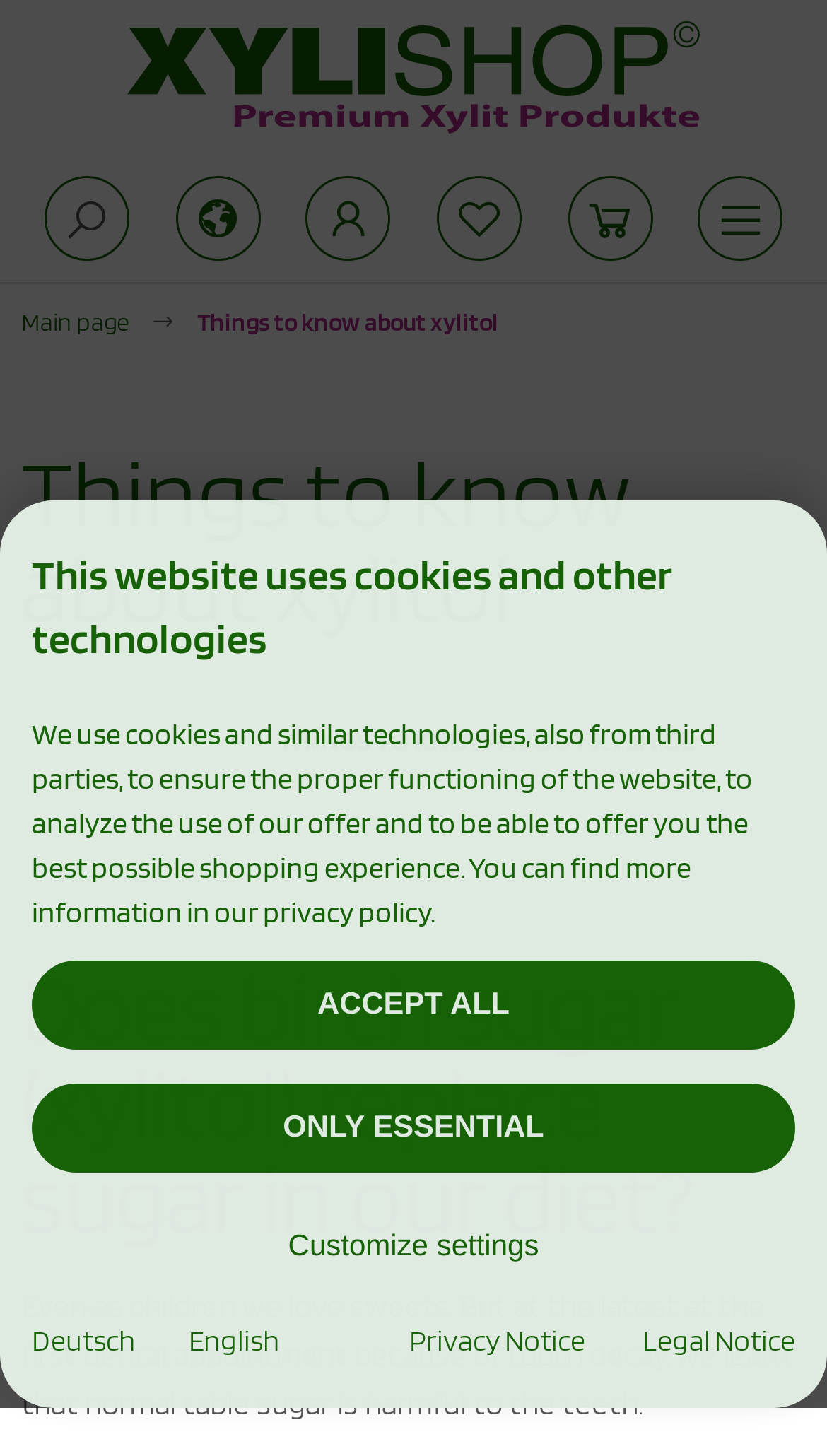Locate the bounding box coordinates of the element that needs to be clicked to carry out the instruction: "Switch to English". The coordinates should be given as four float numbers ranging from 0 to 1, i.e., [left, top, right, bottom].

[0.228, 0.904, 0.338, 0.938]